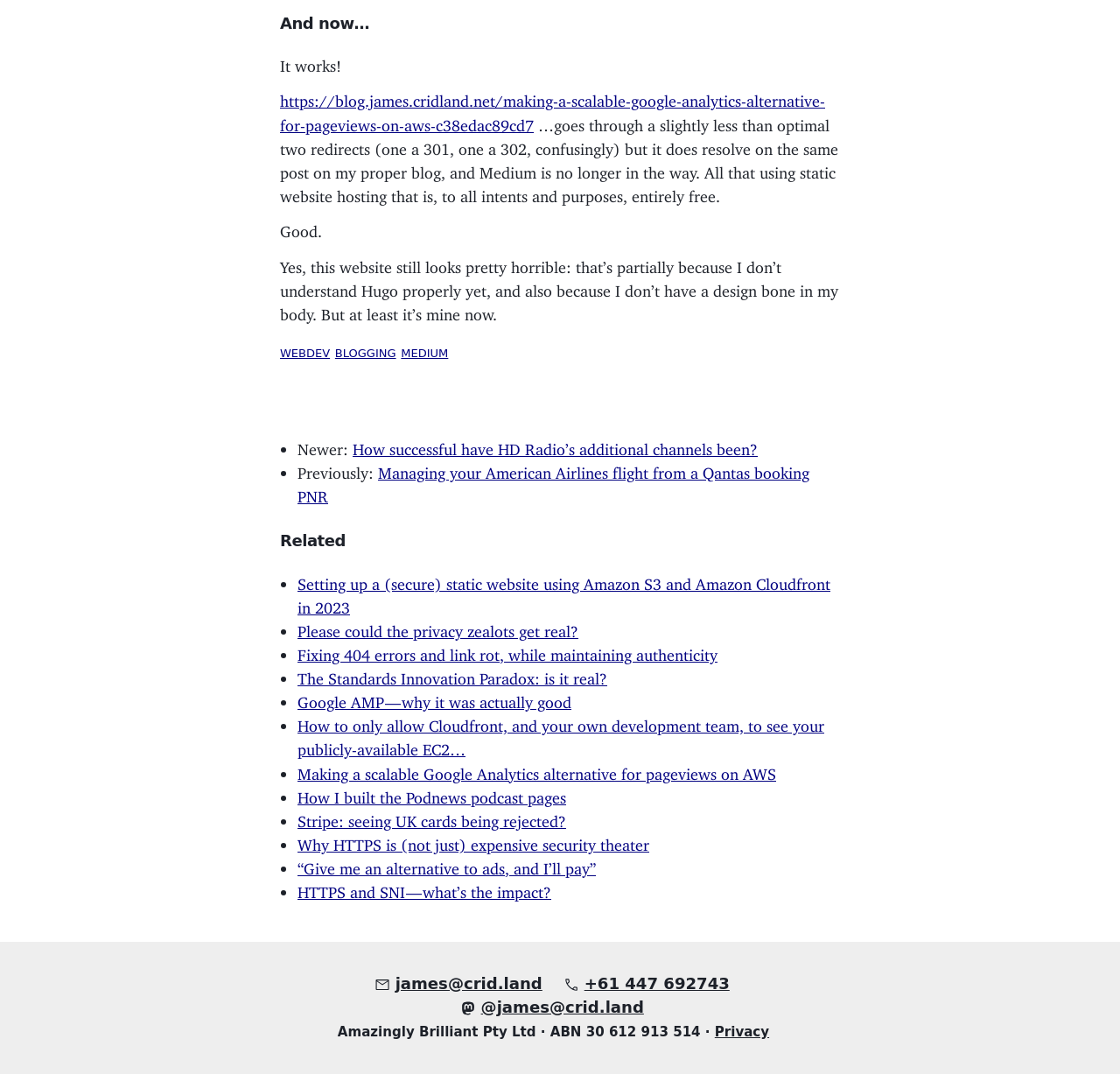Identify the bounding box coordinates of the area you need to click to perform the following instruction: "Contact James via email".

[0.334, 0.907, 0.498, 0.924]